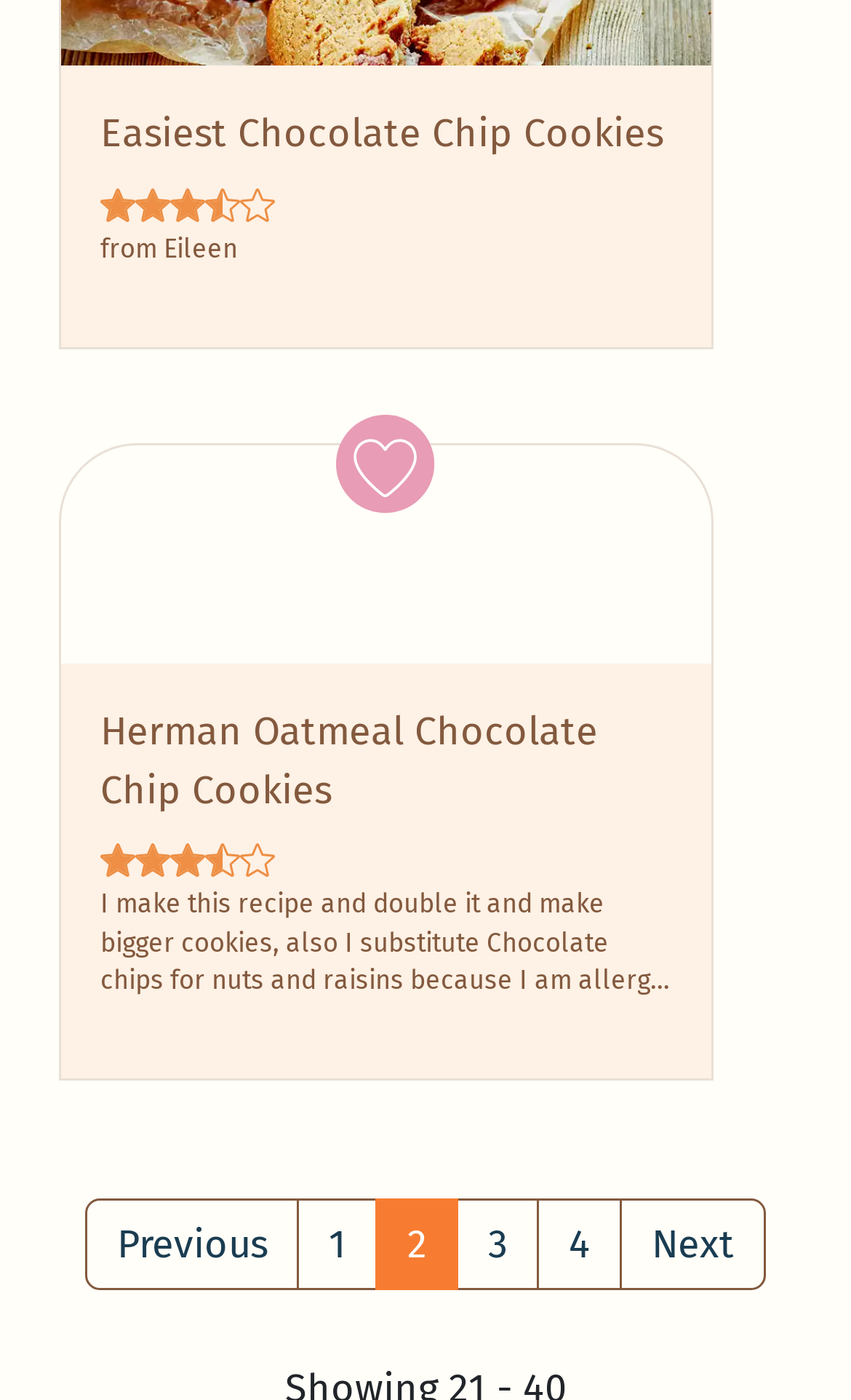Given the following UI element description: "Easiest Chocolate Chip Cookies", find the bounding box coordinates in the webpage screenshot.

[0.118, 0.078, 0.779, 0.113]